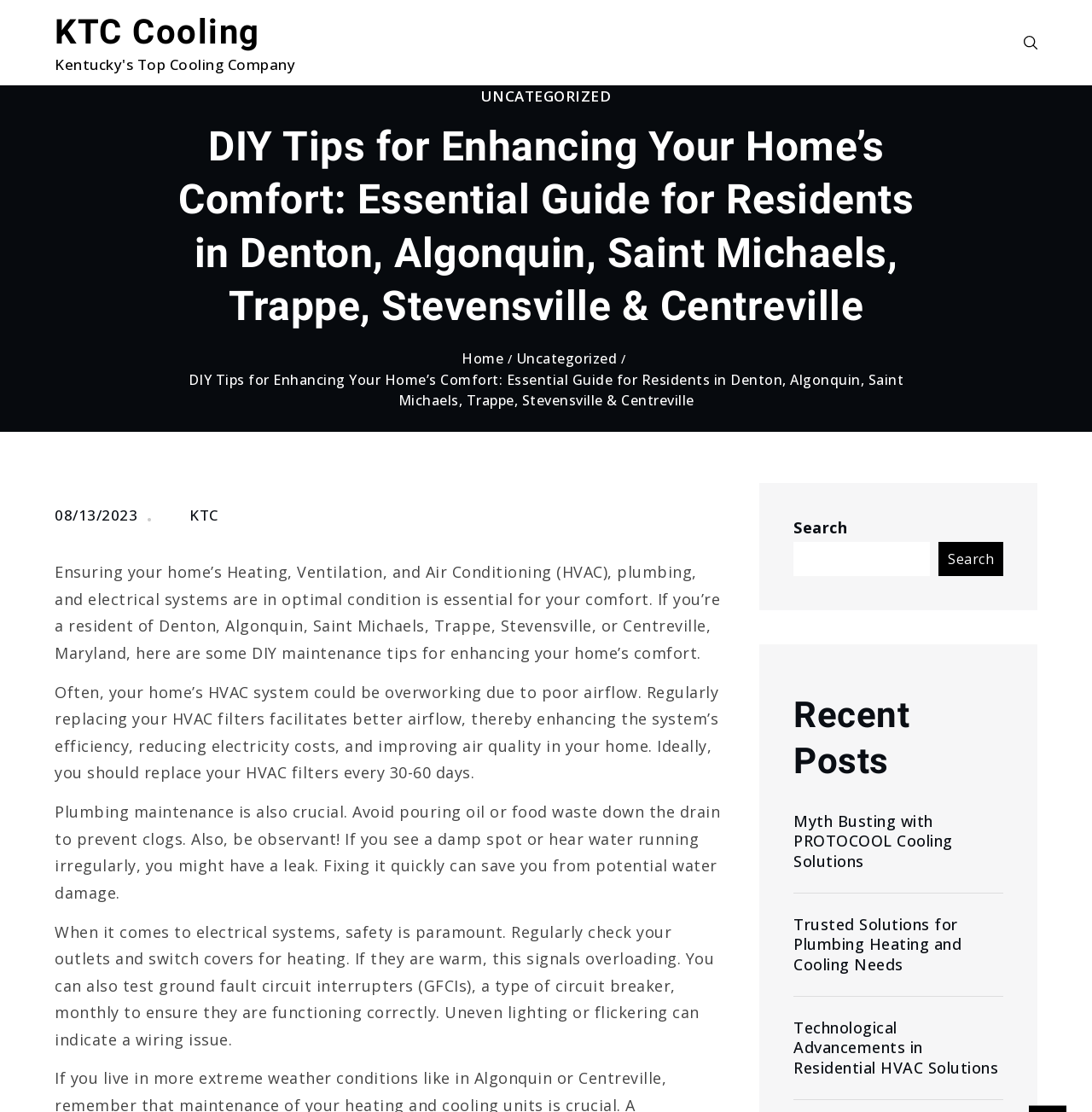Locate the coordinates of the bounding box for the clickable region that fulfills this instruction: "Go to the Home page".

[0.423, 0.314, 0.461, 0.33]